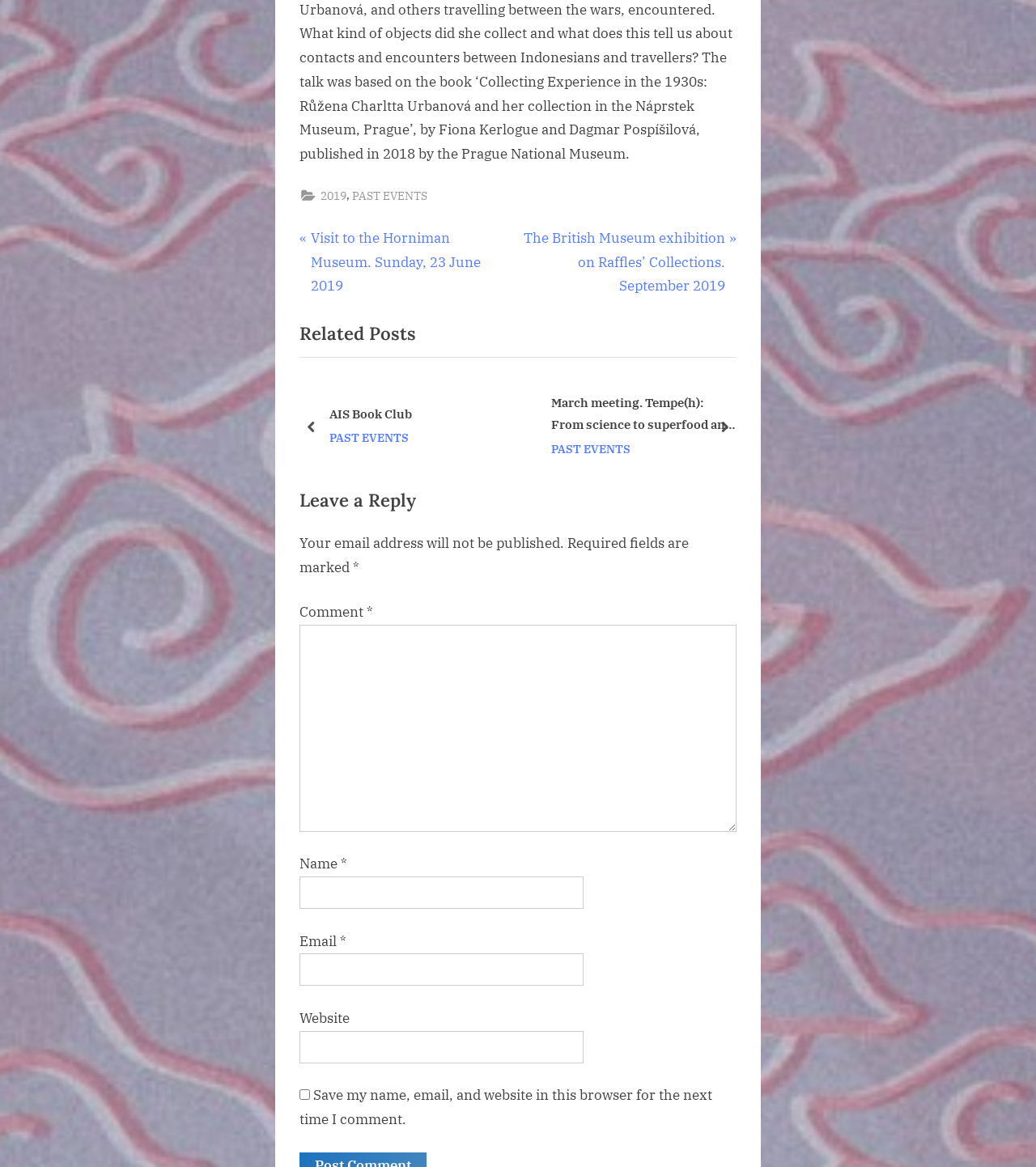What is required to leave a reply?
Answer the question with a single word or phrase by looking at the picture.

Name, Email, Comment